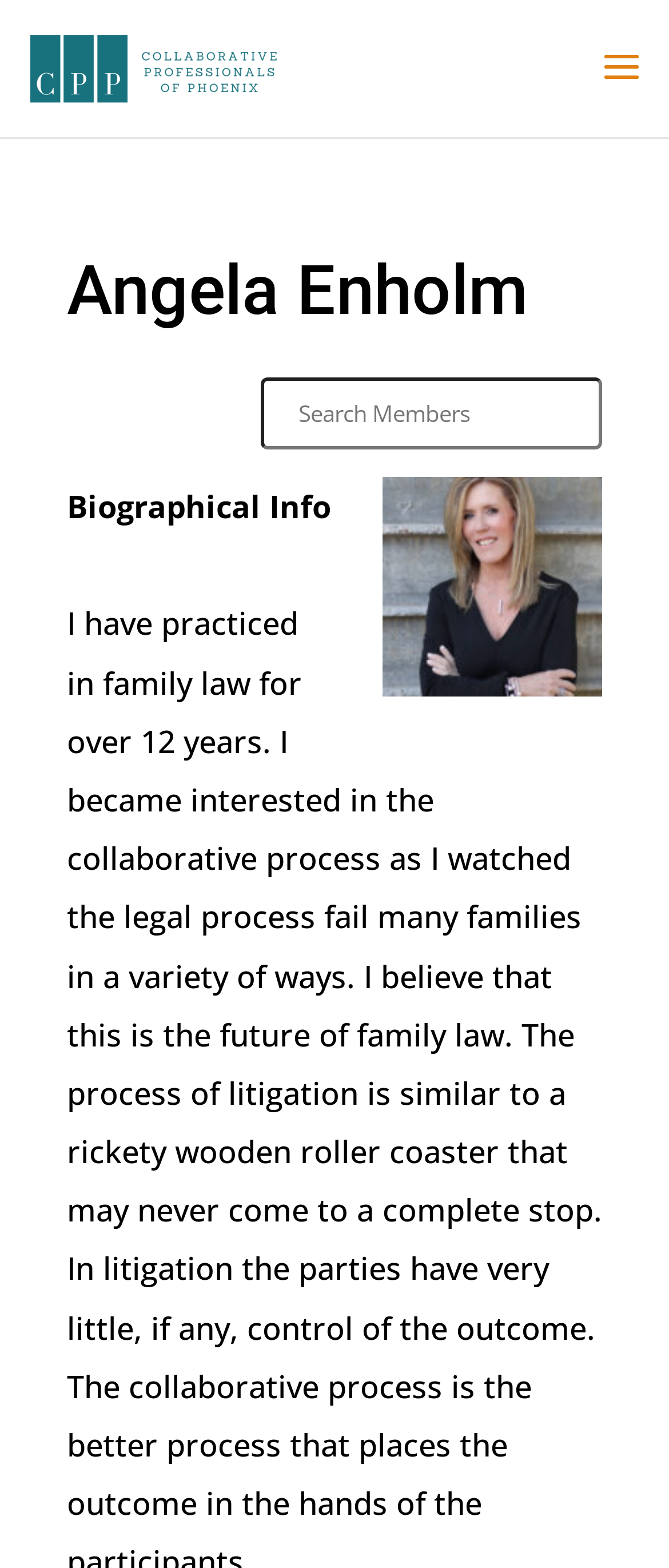Extract the bounding box for the UI element that matches this description: "alt="Collaborative Professionals of Phoenix"".

[0.043, 0.028, 0.415, 0.054]